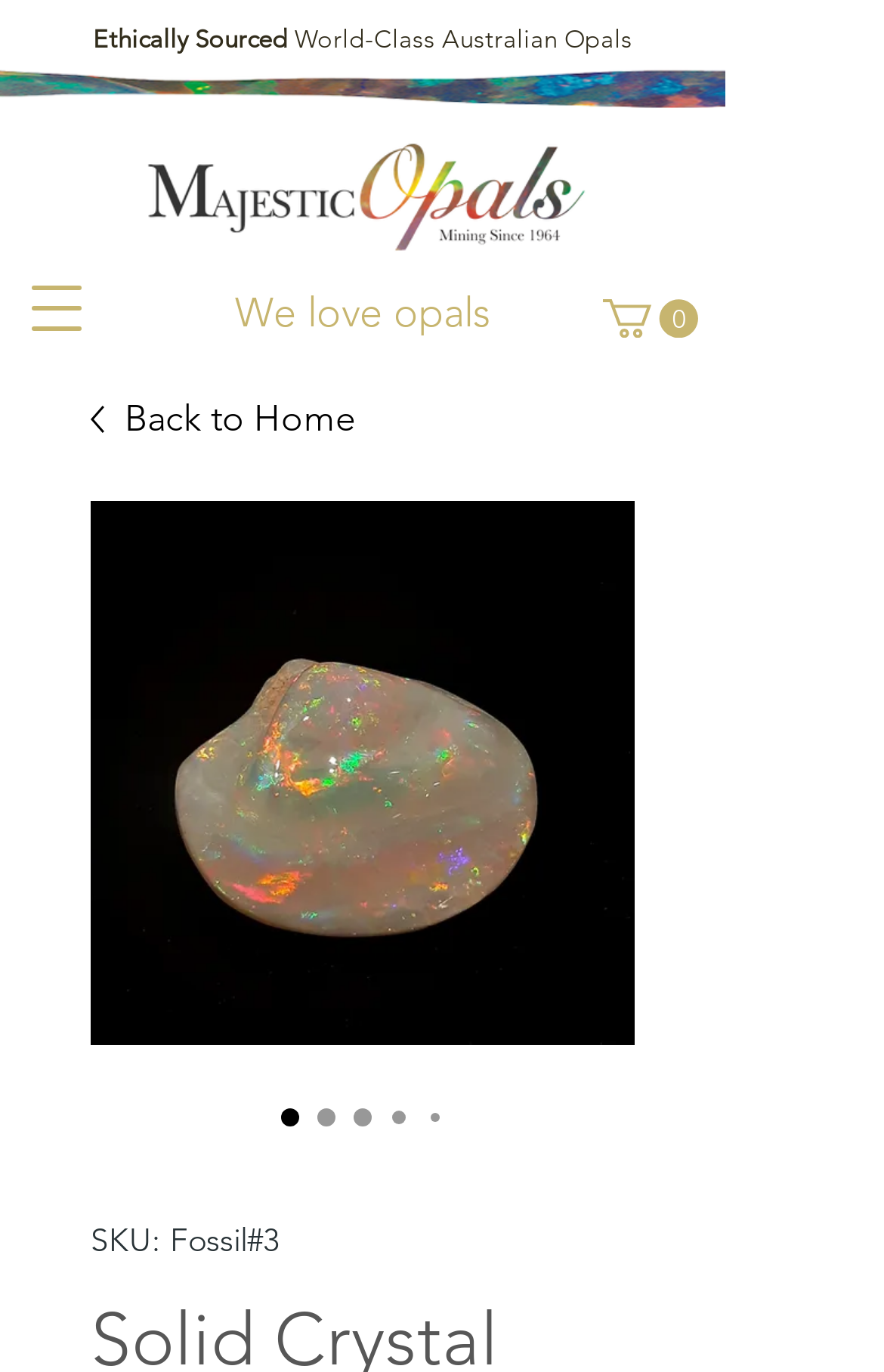Extract the main heading from the webpage content.

Solid Crystal Opal Fossil Shell